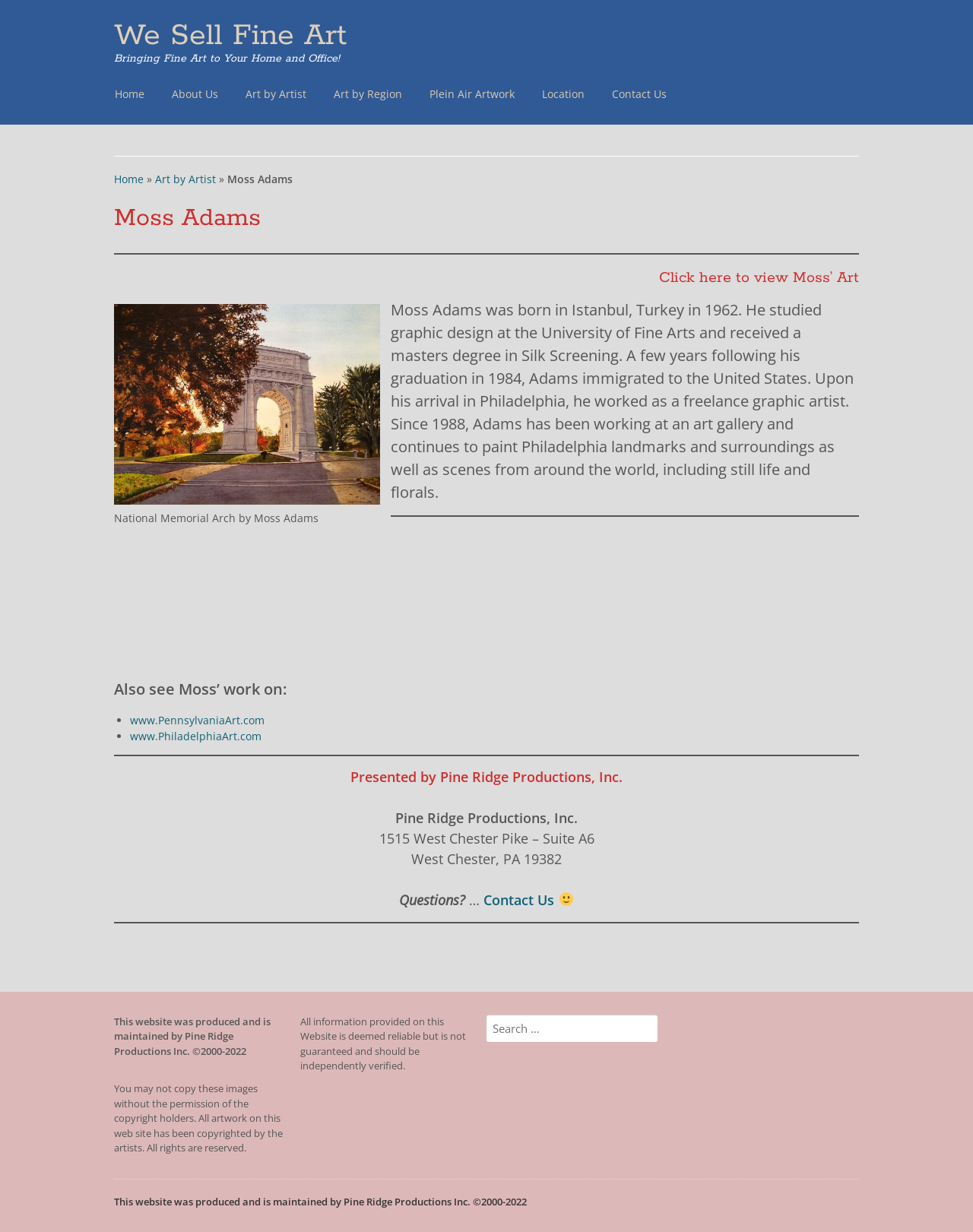Extract the bounding box for the UI element that matches this description: "Contact Us".

[0.62, 0.067, 0.695, 0.086]